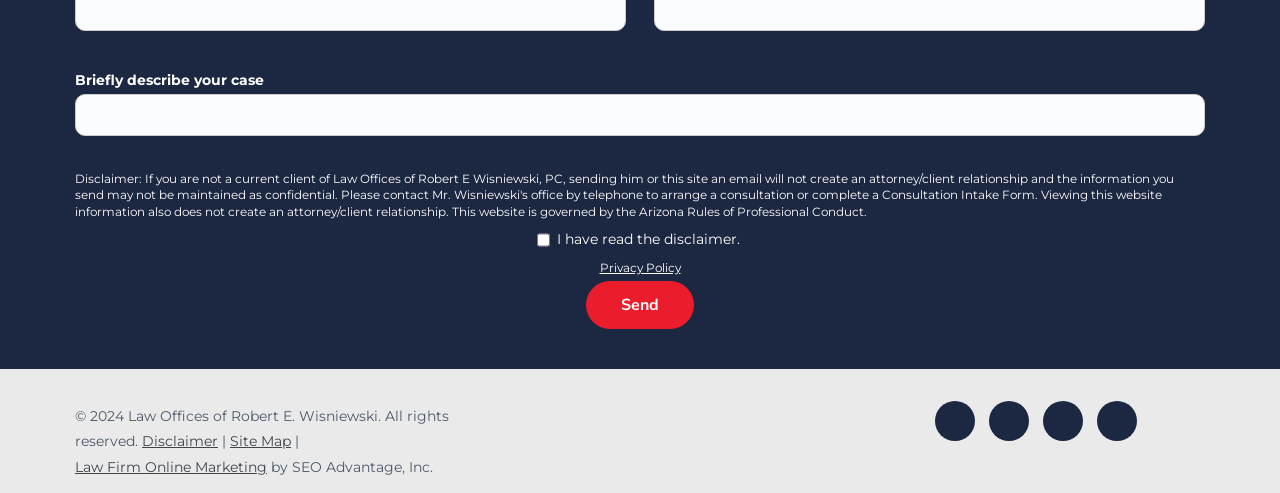Specify the bounding box coordinates of the element's region that should be clicked to achieve the following instruction: "Search for something". The bounding box coordinates consist of four float numbers between 0 and 1, in the format [left, top, right, bottom].

None